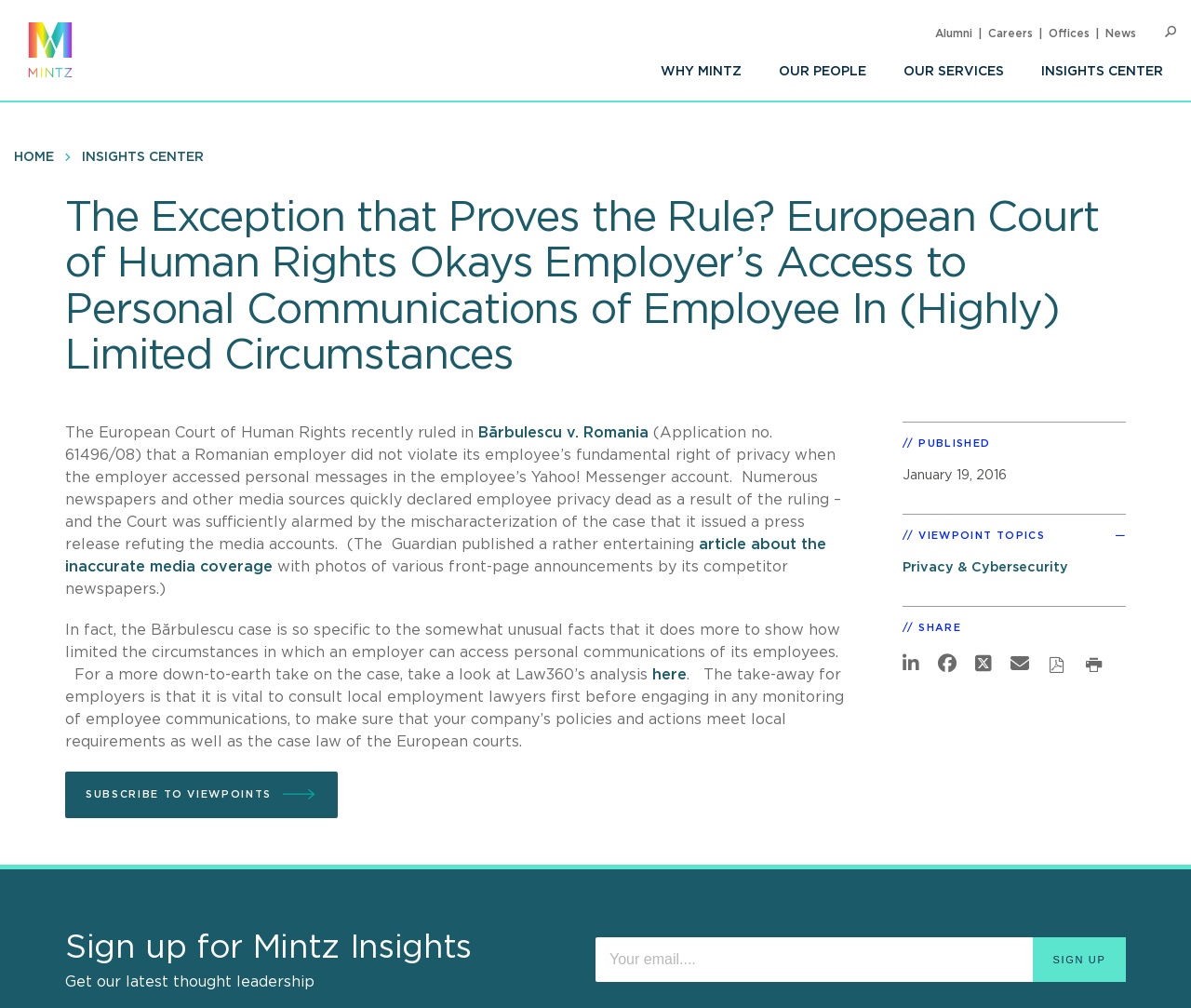Determine the bounding box coordinates for the UI element matching this description: "parent_node: SEARCH name="keywords" placeholder="Search"".

[0.77, 0.028, 0.966, 0.044]